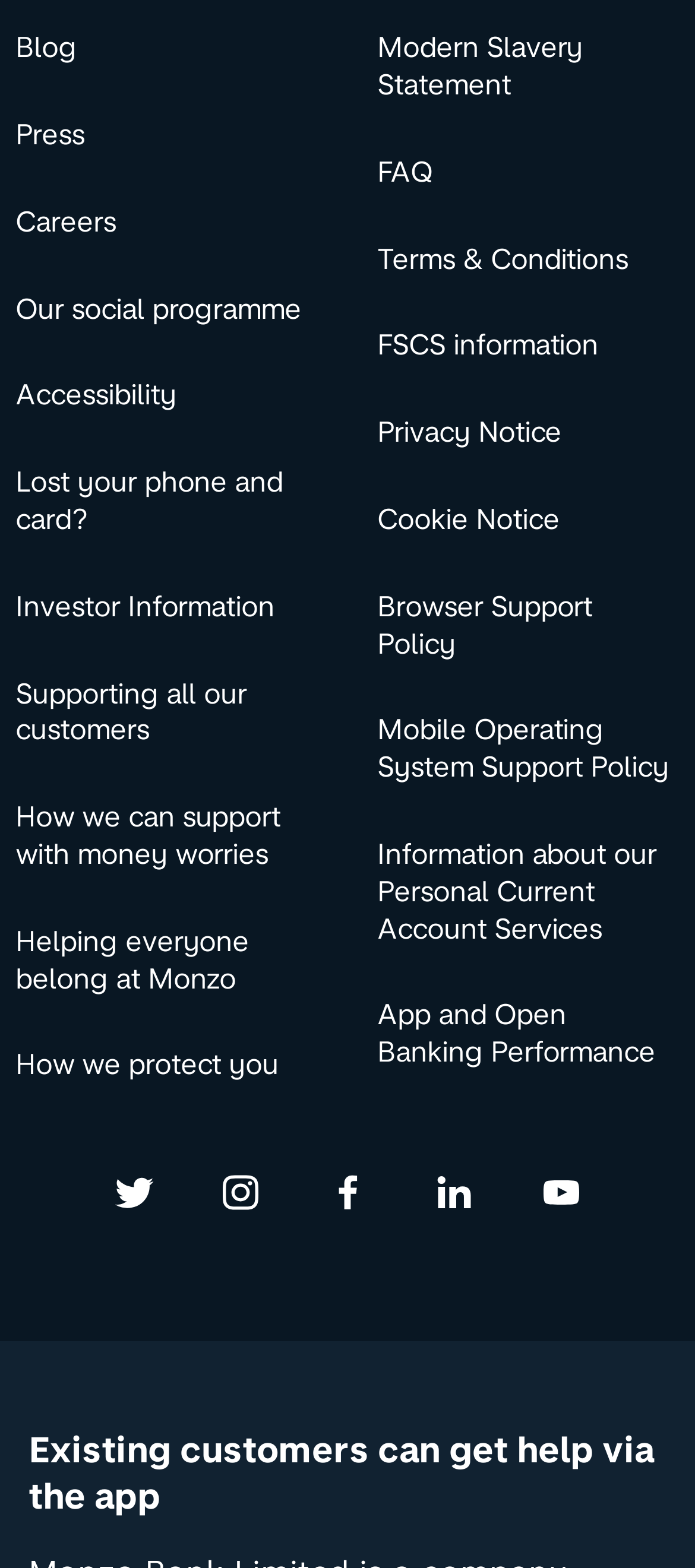What is the message displayed at the bottom of the webpage for existing customers?
Based on the image, give a concise answer in the form of a single word or short phrase.

Get help via the app